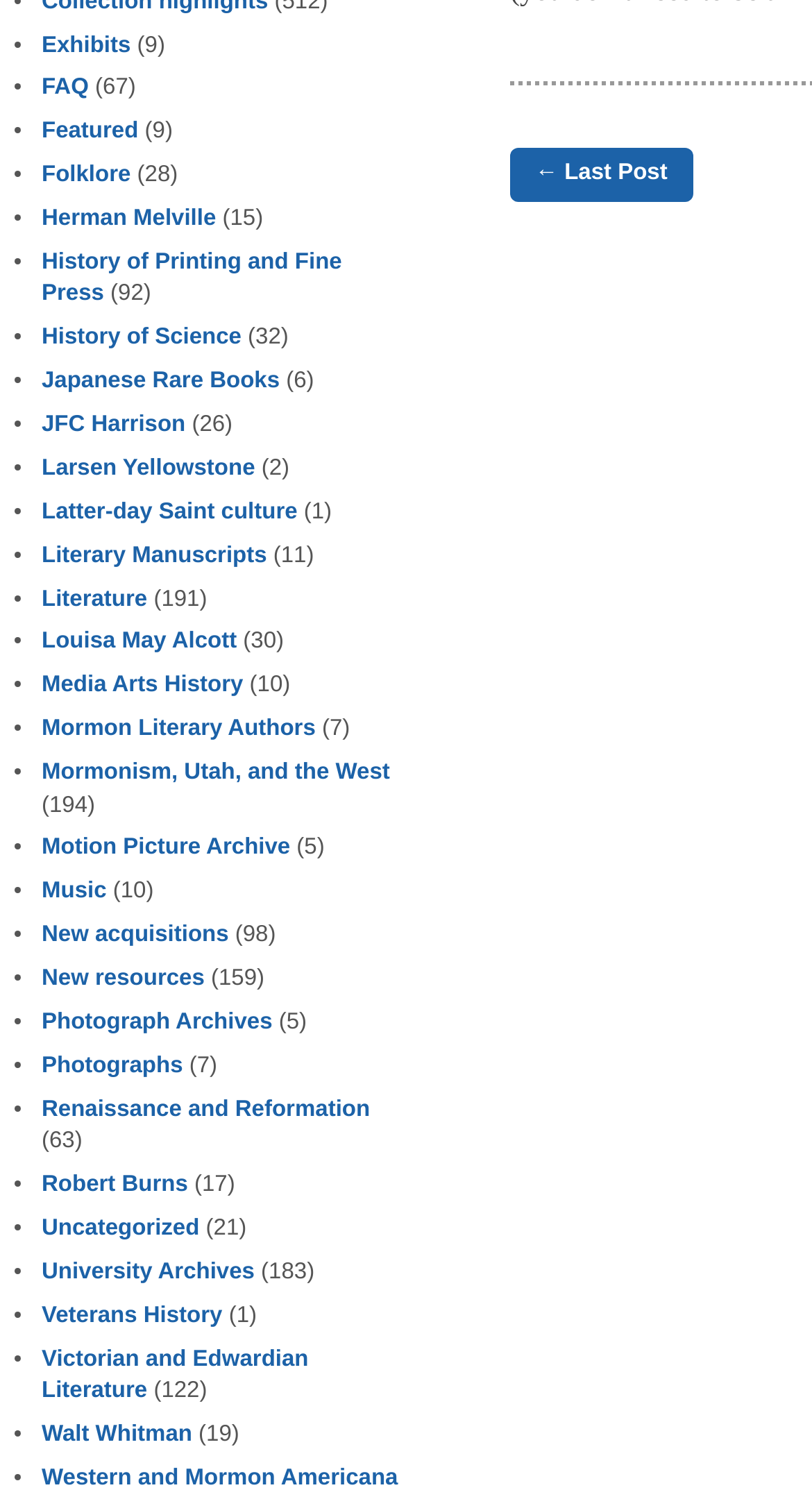What is the first exhibit listed? Based on the screenshot, please respond with a single word or phrase.

Exhibits